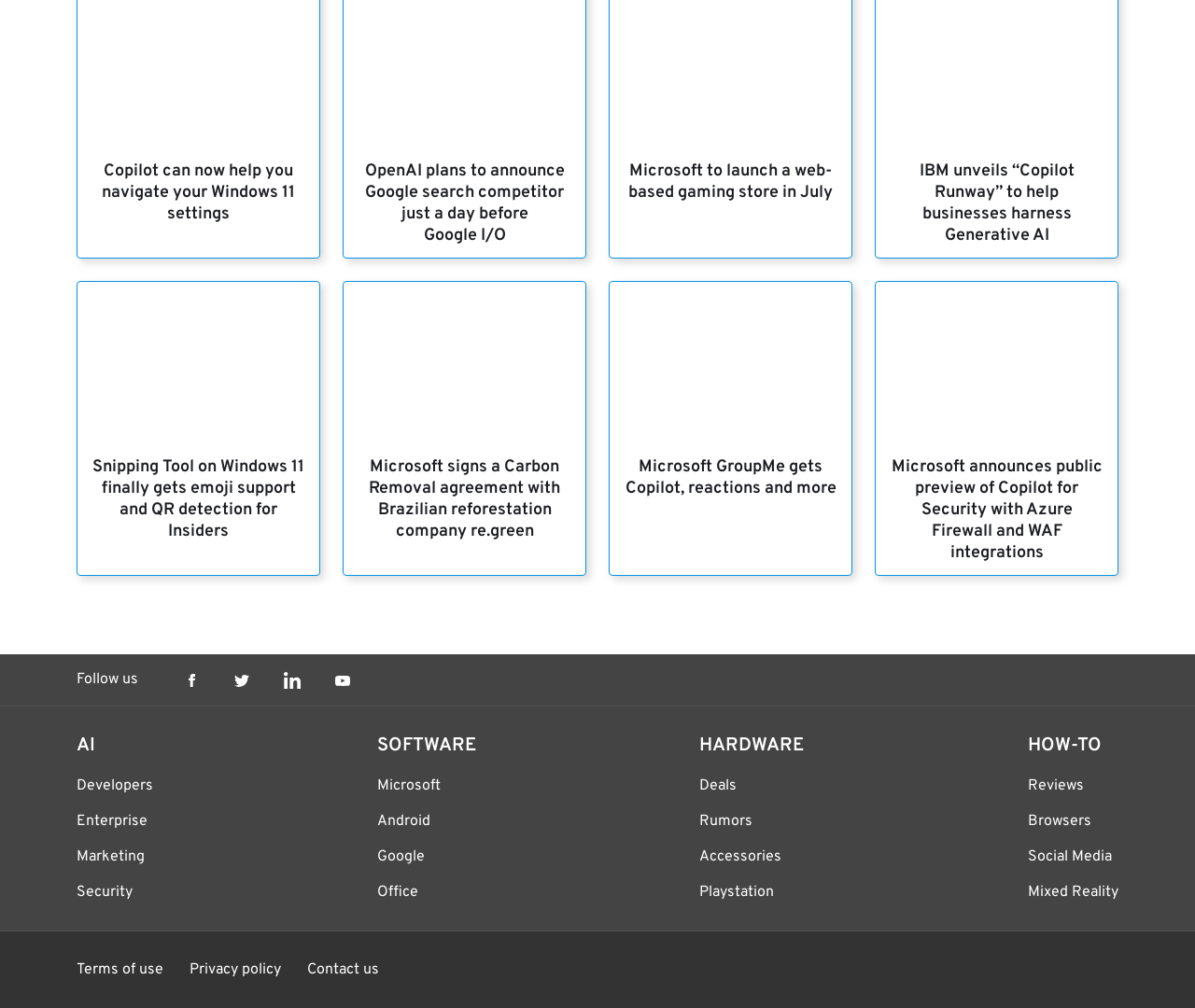Using the description: "Terms of use", identify the bounding box of the corresponding UI element in the screenshot.

[0.064, 0.953, 0.137, 0.971]